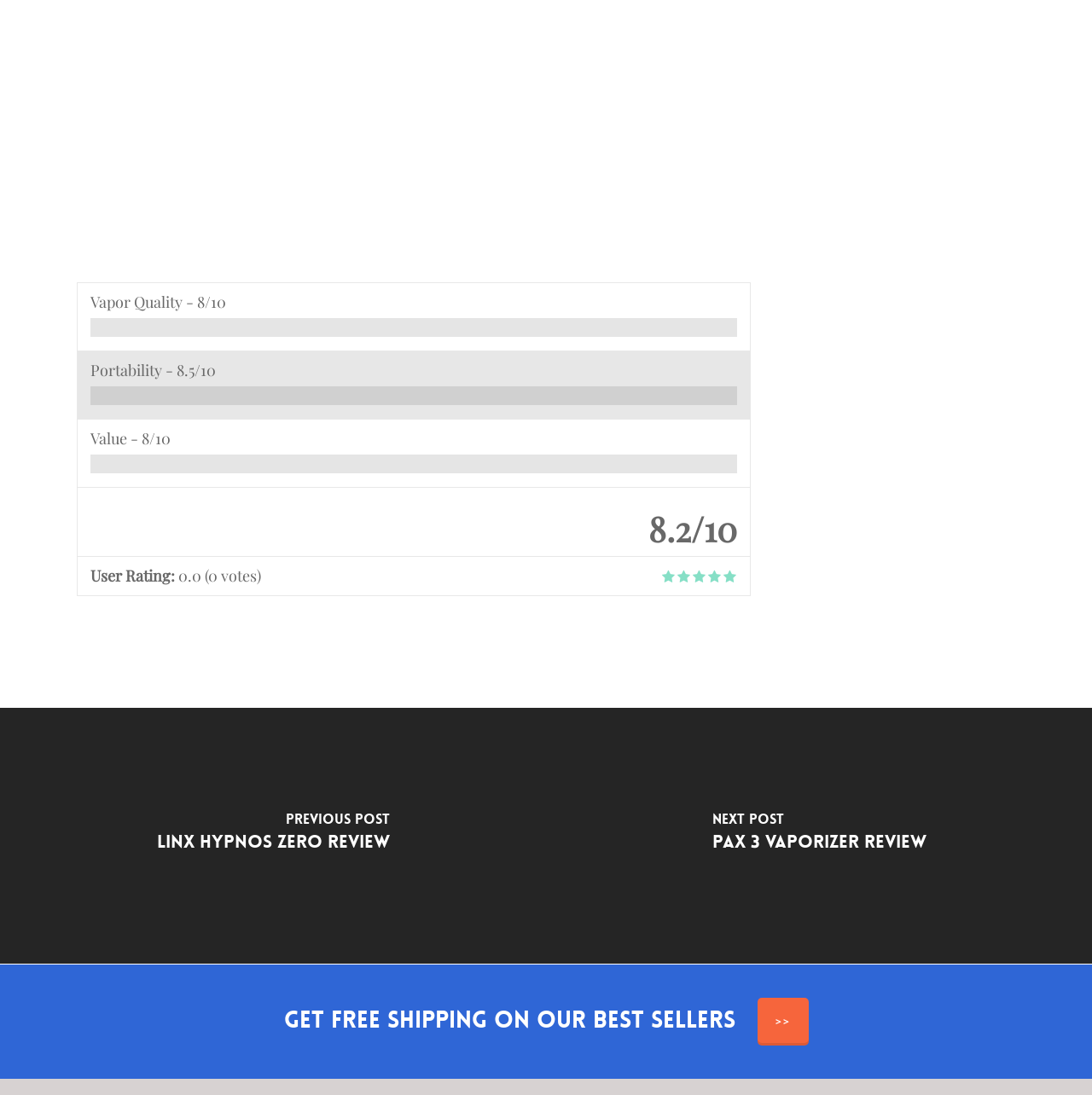Show me the bounding box coordinates of the clickable region to achieve the task as per the instruction: "View more about free shipping".

[0.693, 0.911, 0.74, 0.955]